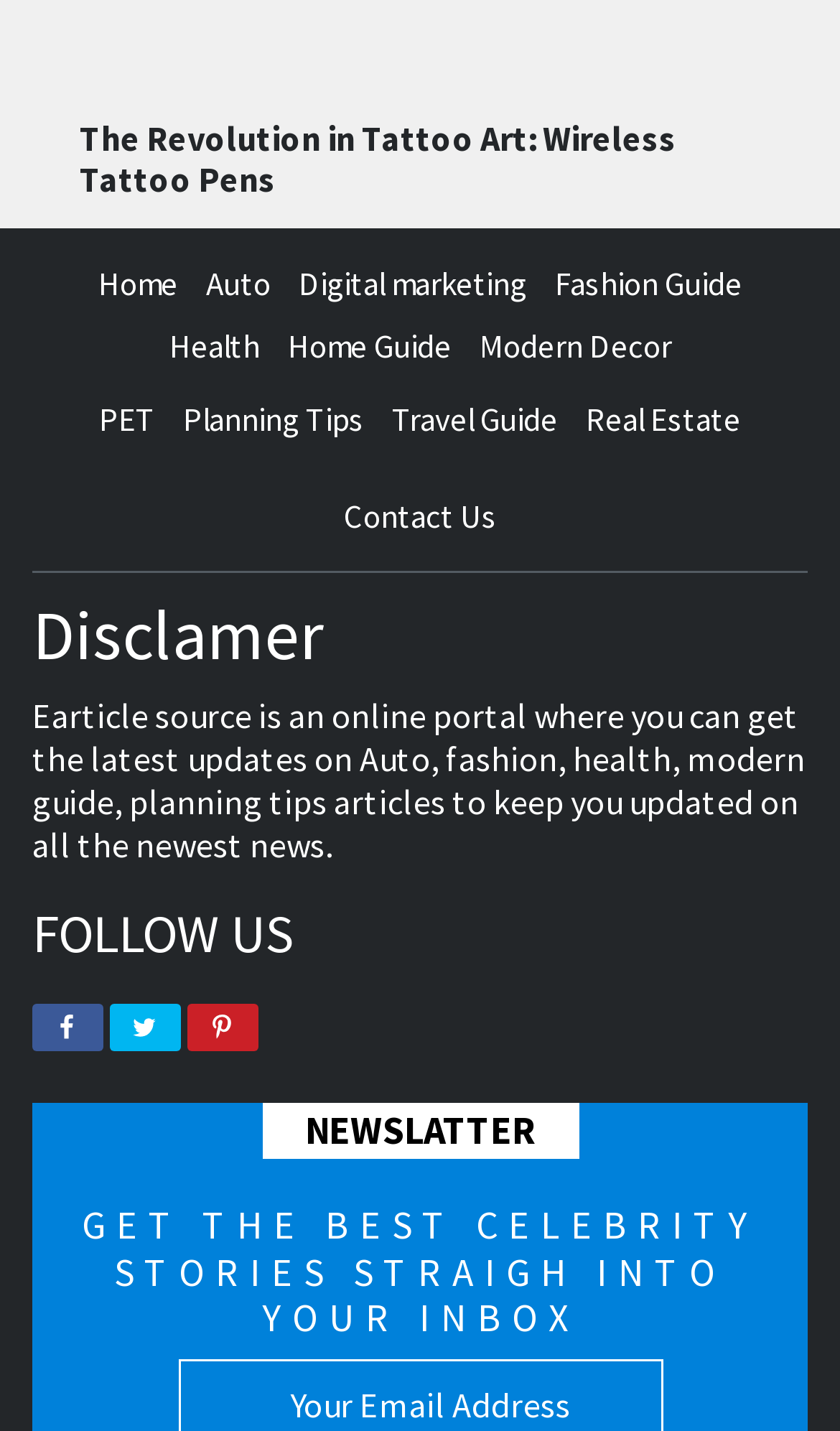Provide a one-word or brief phrase answer to the question:
What is the main topic of this online portal?

Auto, fashion, health, modern guide, planning tips